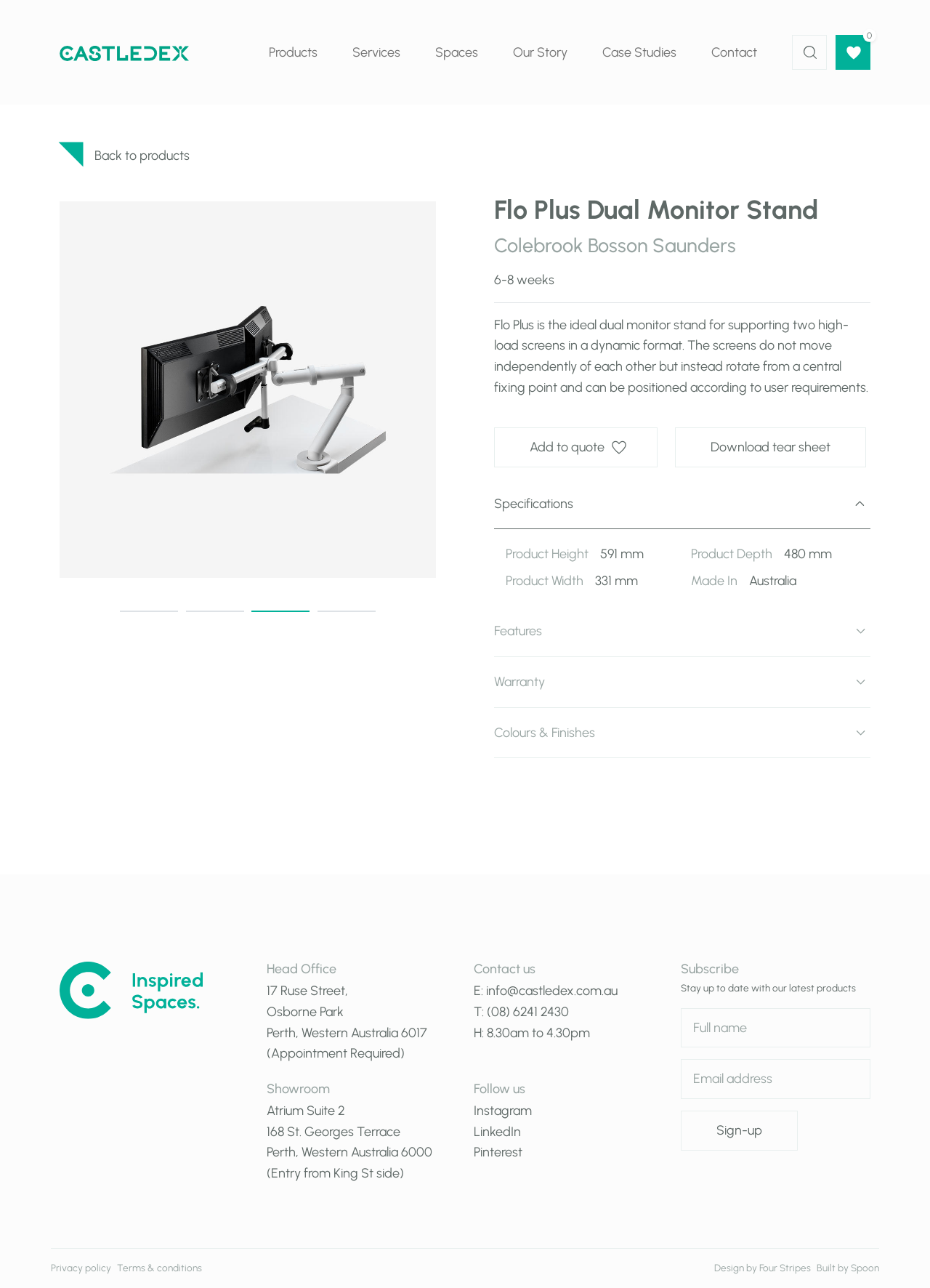How many tabs are there in the product image section?
Refer to the image and provide a one-word or short phrase answer.

4